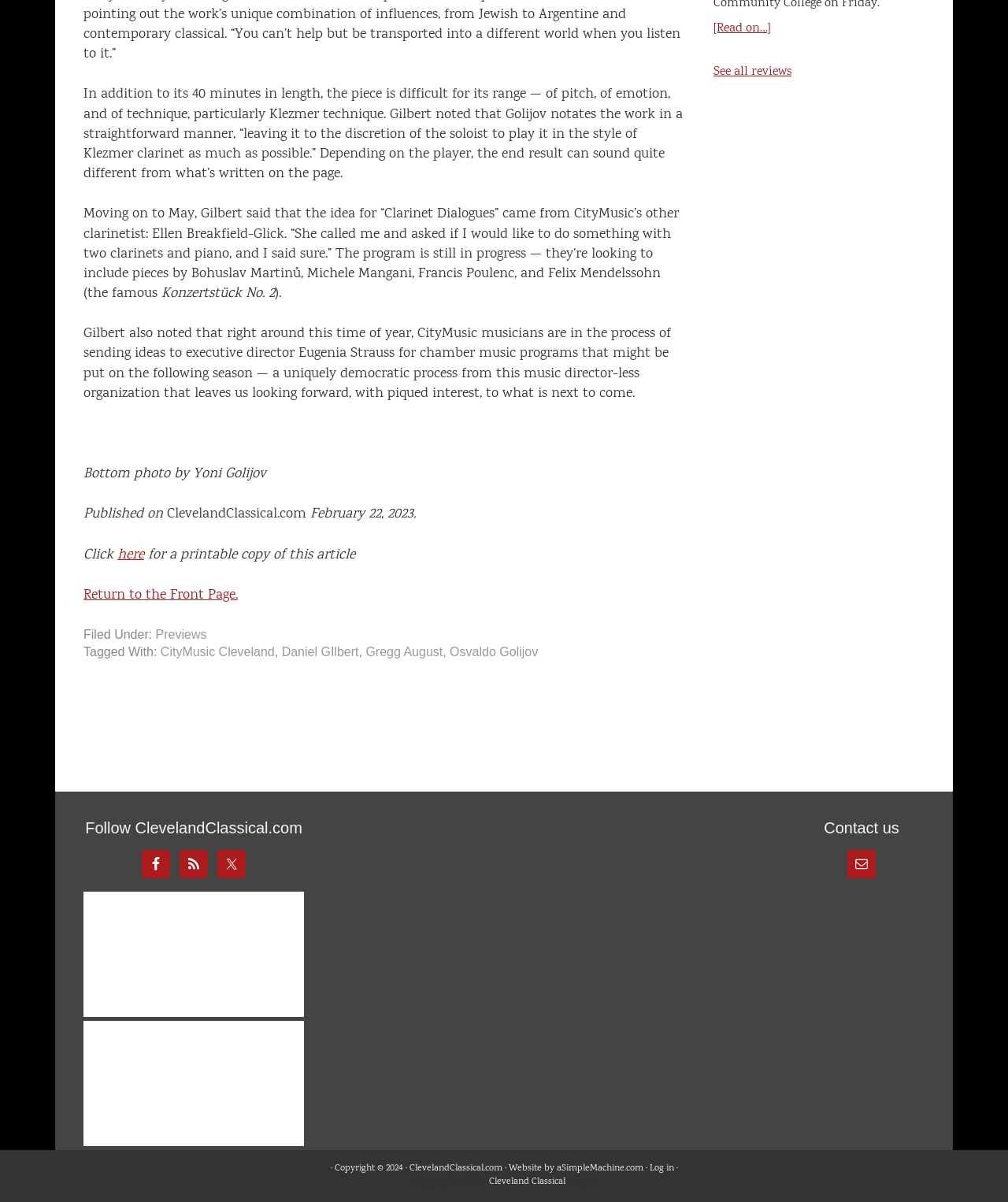Using the webpage screenshot, find the UI element described by See all reviews. Provide the bounding box coordinates in the format (top-left x, top-left y, bottom-right x, bottom-right y), ensuring all values are floating point numbers between 0 and 1.

[0.708, 0.052, 0.785, 0.067]